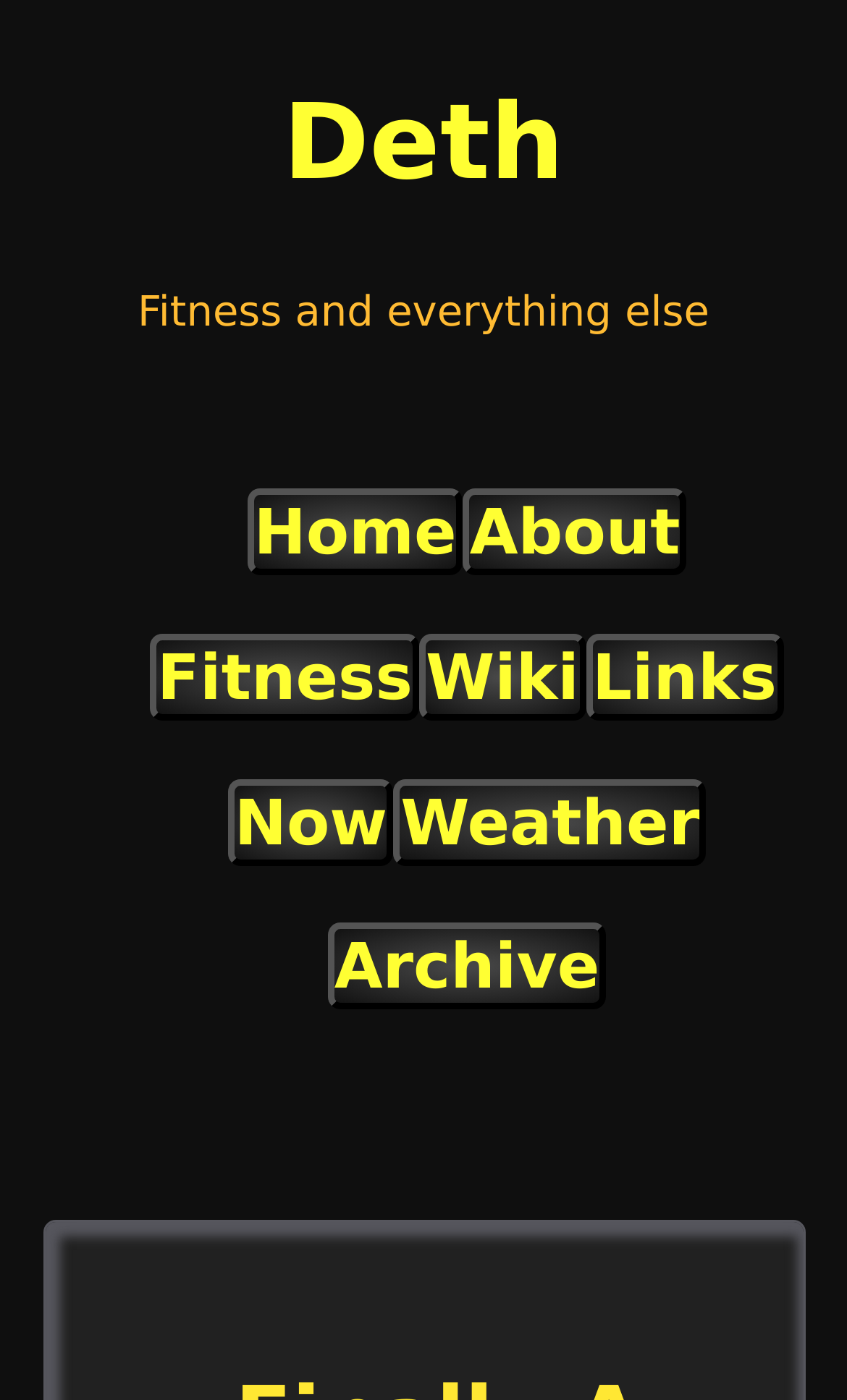How many elements are present in the top section?
Kindly answer the question with as much detail as you can.

I counted the number of elements that are direct children of the root element and have a y2 coordinate less than 0.3, which are the heading element with the text 'Deth' and the StaticText element with the text 'Fitness and everything else'.